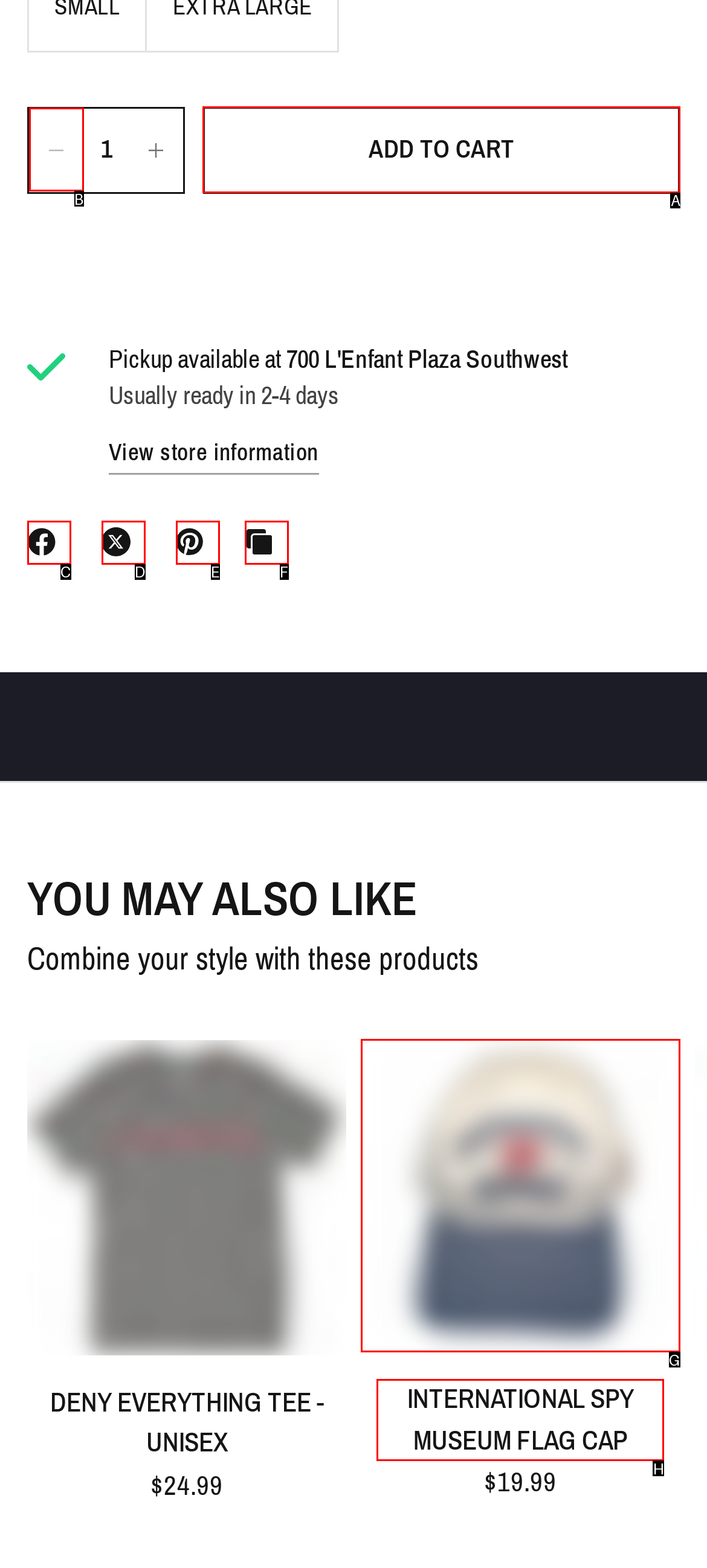Choose the HTML element that should be clicked to accomplish the task: Add to cart. Answer with the letter of the chosen option.

A